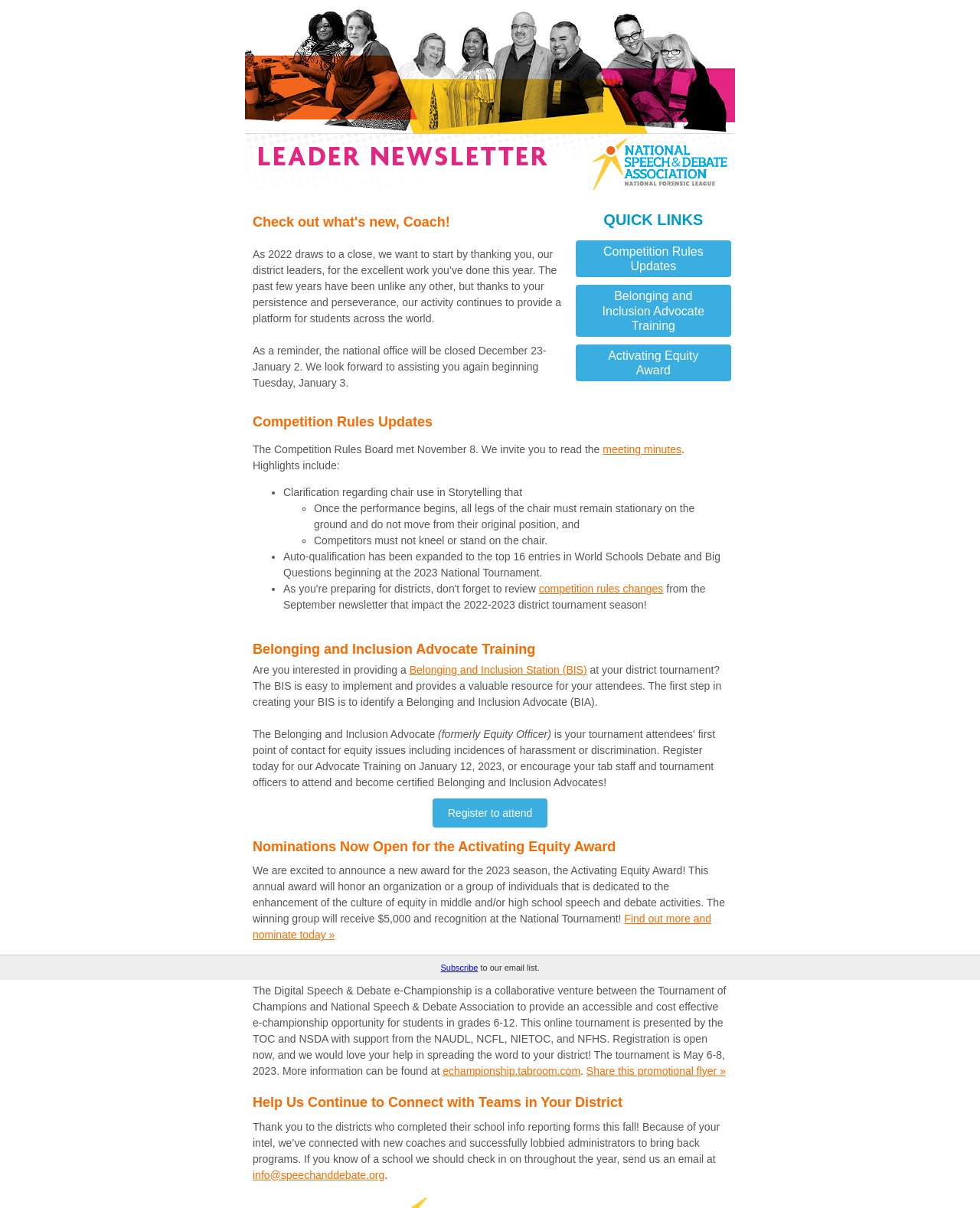Find the bounding box coordinates corresponding to the UI element with the description: "Competition Rules Updates". The coordinates should be formatted as [left, top, right, bottom], with values as floats between 0 and 1.

[0.587, 0.199, 0.746, 0.23]